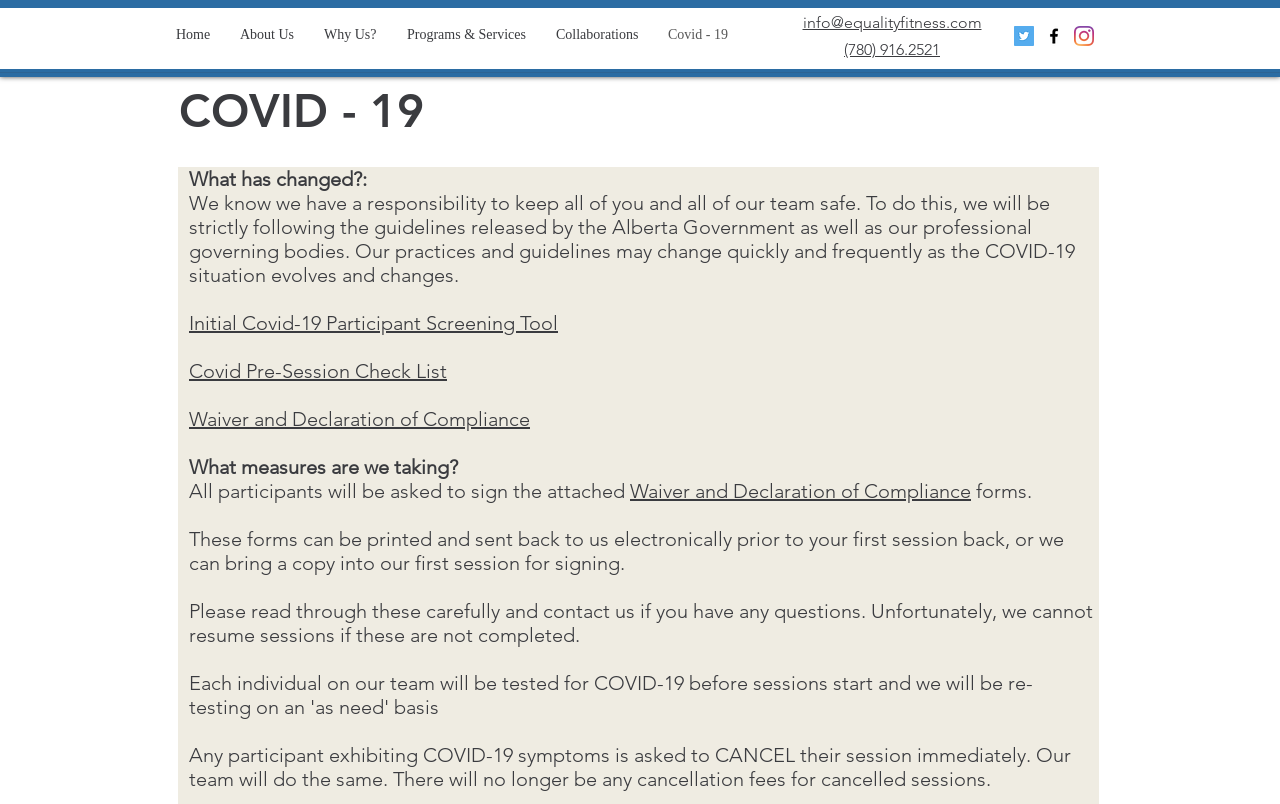Identify the bounding box coordinates for the element you need to click to achieve the following task: "Contact us through email". The coordinates must be four float values ranging from 0 to 1, formatted as [left, top, right, bottom].

[0.627, 0.016, 0.767, 0.04]